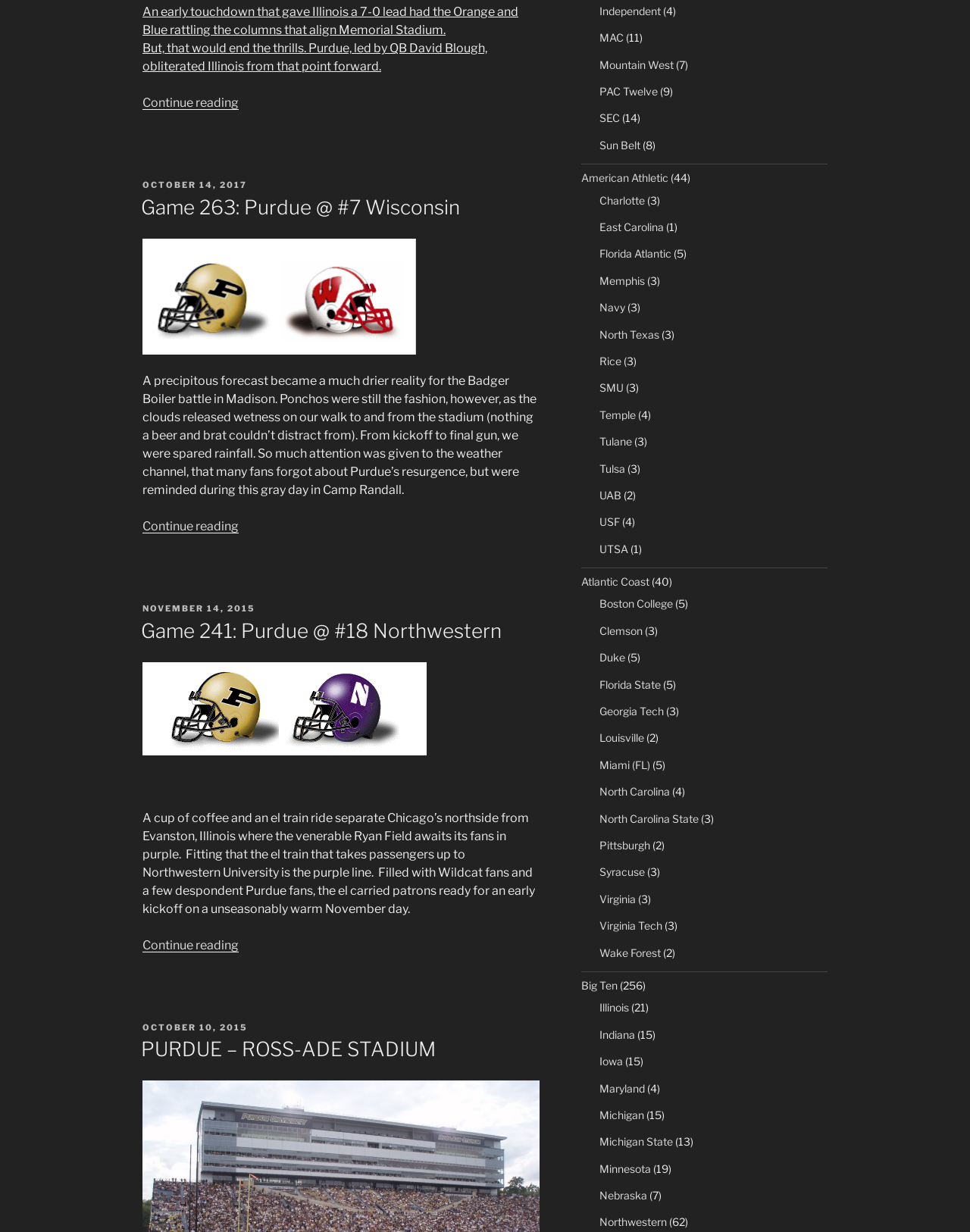Please find the bounding box coordinates of the element that you should click to achieve the following instruction: "View the post about Game 263: Purdue @ #7 Wisconsin". The coordinates should be presented as four float numbers between 0 and 1: [left, top, right, bottom].

[0.145, 0.158, 0.474, 0.177]